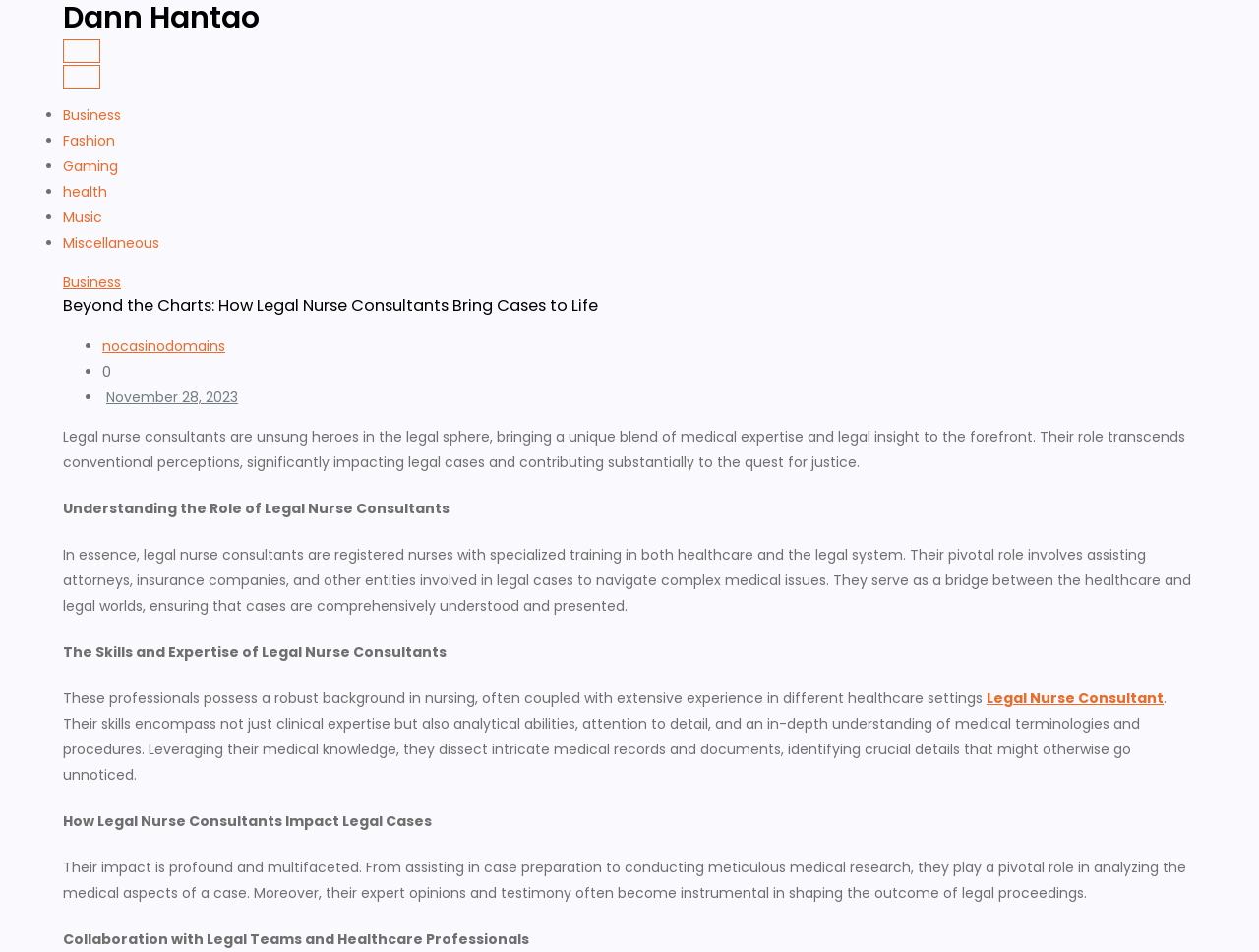Answer the following inquiry with a single word or phrase:
What is the relationship between legal nurse consultants and healthcare professionals?

Collaboration